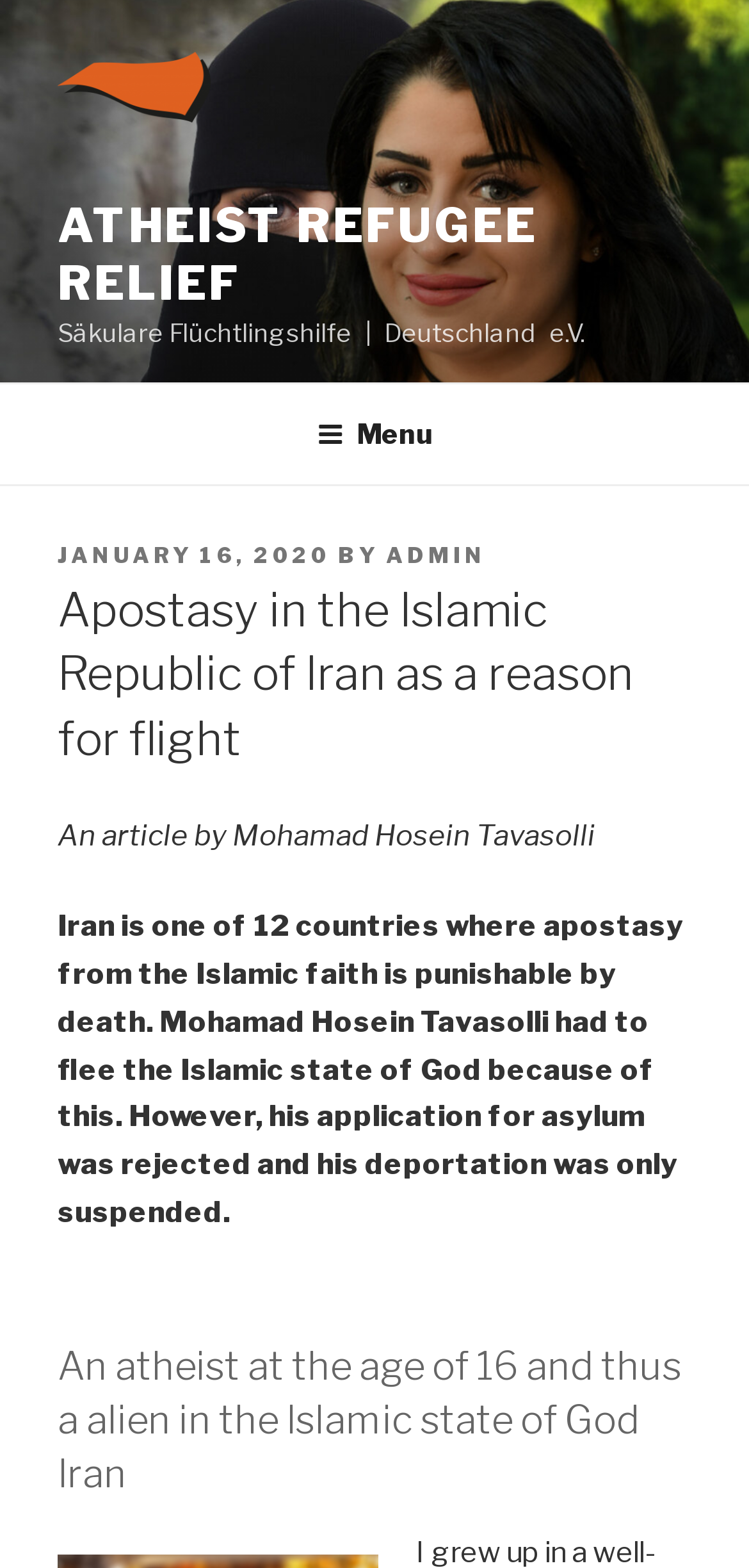Articulate a complete and detailed caption of the webpage elements.

The webpage is about Apostasy in the Islamic Republic of Iran as a reason for flight, specifically highlighting the story of Mohamad Hosein Tavasolli, an atheist who had to flee Iran due to persecution. 

At the top left of the page, there is a link to "Atheist Refugee Relief" accompanied by an image with the same name. To the right of this link, there is another link with the same text in all capital letters. Below these links, there is a static text "Säkulare Flüchtlingshilfe Deutschland e.V.".

A navigation menu labeled "Top Menu" is located at the top of the page, spanning the entire width. Within this menu, there is a button labeled "Menu" that, when expanded, reveals a dropdown menu.

Below the navigation menu, there is a header section that contains several elements. On the left side, there is a static text "POSTED ON" followed by a link to a specific date, "JANUARY 16, 2020", which also contains a time element. To the right of this, there is a static text "BY" followed by a link to the author, "ADMIN".

The main content of the page is headed by a title "Apostasy in the Islamic Republic of Iran as a reason for flight". Below this title, there is a static text "An article by Mohamad Hosein Tavasolli" followed by a paragraph of text that describes Mohamad's story, including how he had to flee Iran due to his atheism and how his asylum application was rejected.

Further down the page, there is another heading "An atheist at the age of 16 and thus a alien in the Islamic state of God Iran", which likely continues Mohamad's story.